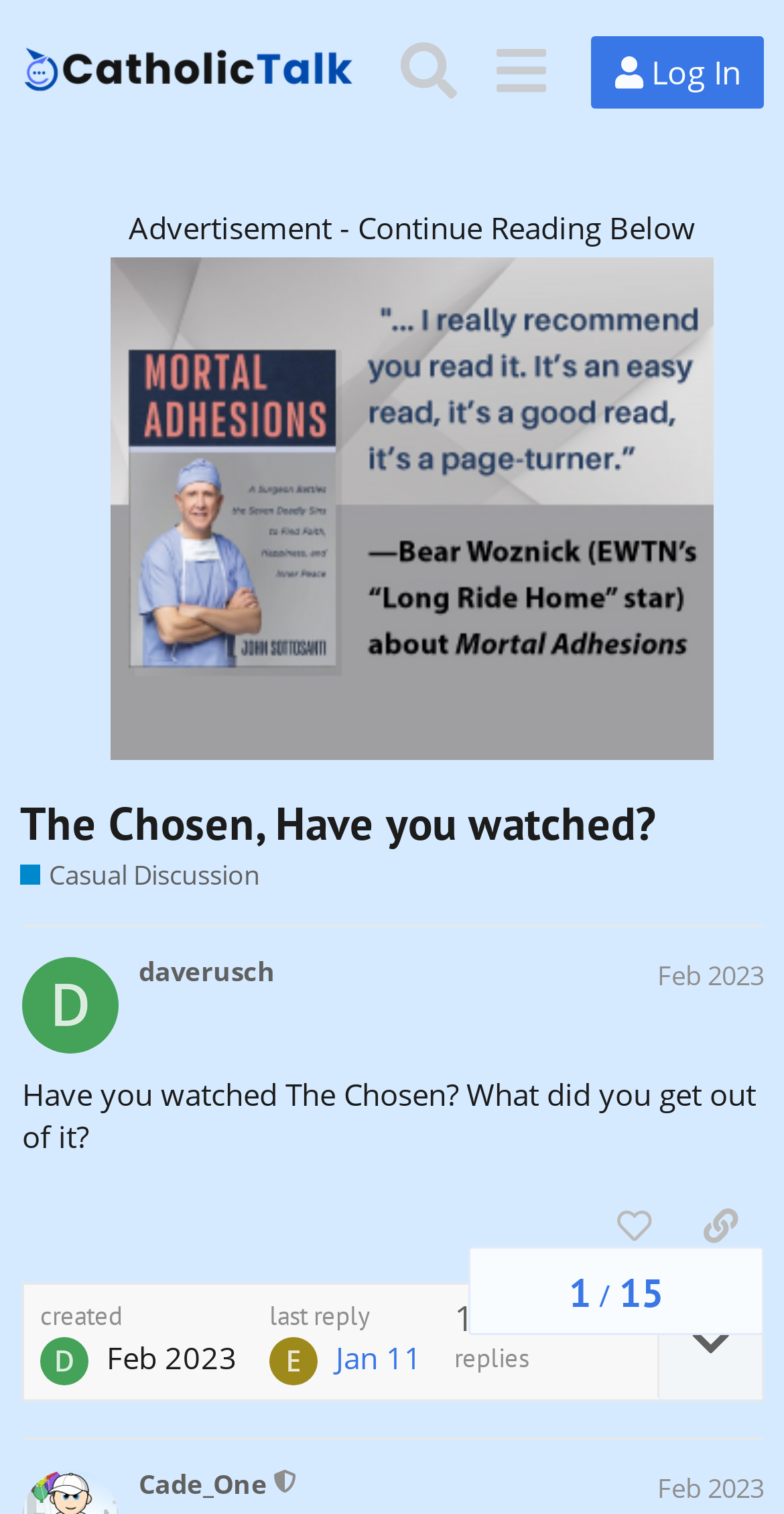Provide a one-word or short-phrase answer to the question:
How many replies are in this topic?

1